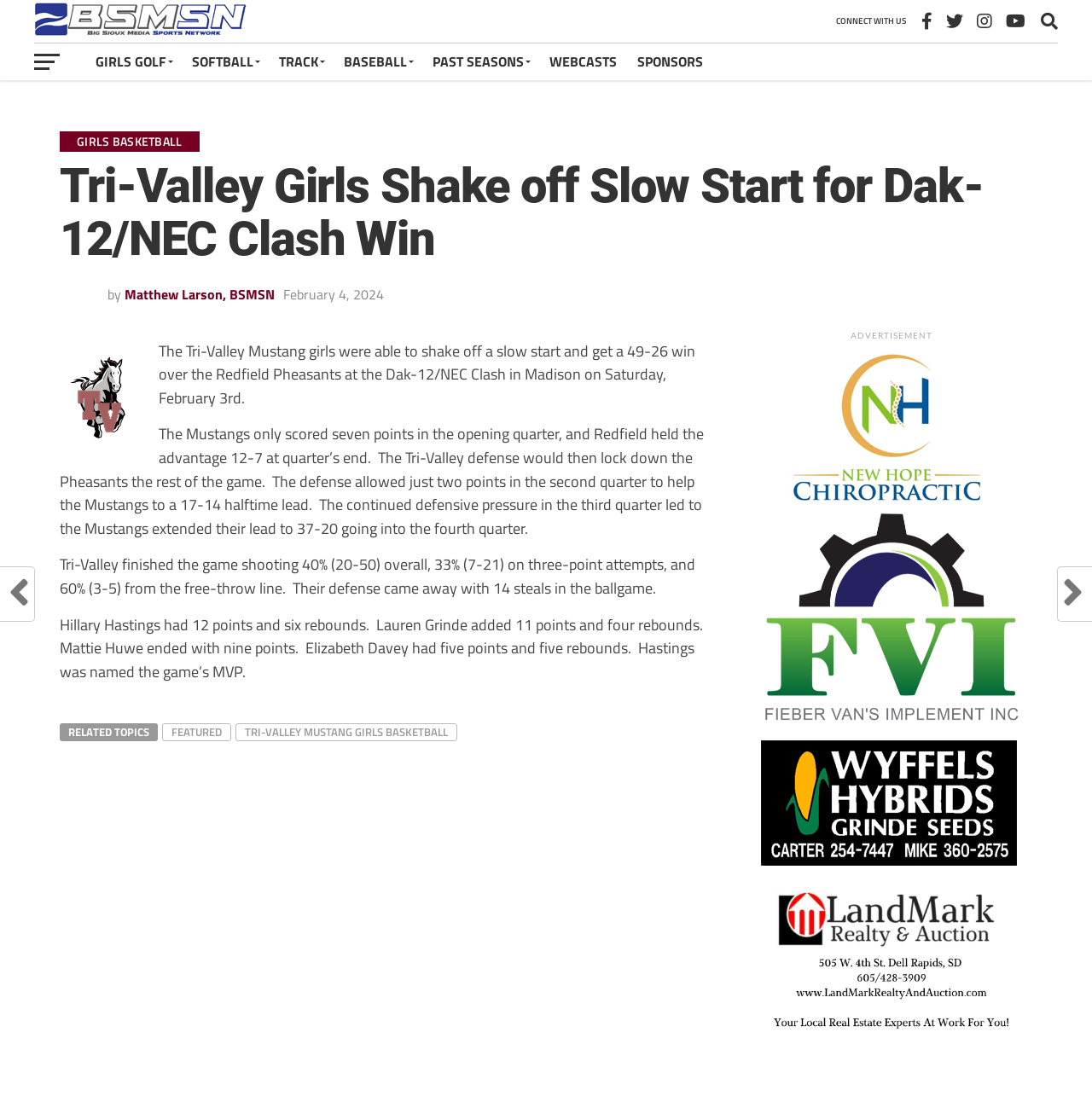Please provide the bounding box coordinates for the element that needs to be clicked to perform the following instruction: "View the New Hope Chiropractic Advertisement". The coordinates should be given as four float numbers between 0 and 1, i.e., [left, top, right, bottom].

[0.697, 0.447, 0.931, 0.465]